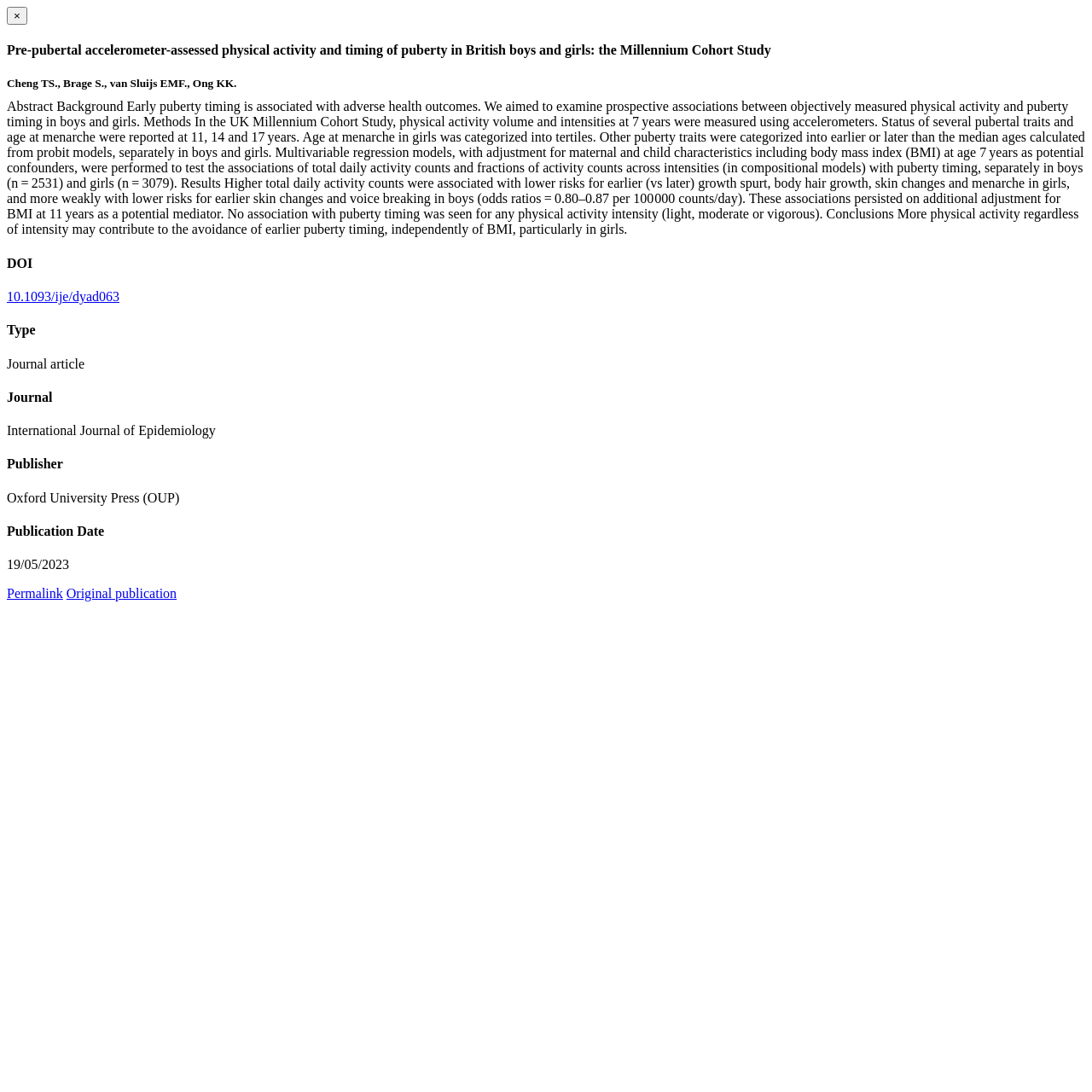Produce an extensive caption that describes everything on the webpage.

This webpage appears to be a scholarly article page. At the top, there is a button to close the page, although it is currently hidden. Below it, the title of the article "Pre-pubertal accelerometer-assessed physical activity and timing of puberty in British boys and girls: the Millennium Cohort Study" is prominently displayed. 

The authors of the article, "Cheng TS., Brage S., van Sluijs EMF., Ong KK.", are listed below the title. 

The abstract of the article follows, which discusses the association between physical activity and puberty timing in boys and girls. The abstract is a lengthy paragraph that summarizes the research methodology, results, and conclusions.

Below the abstract, there are several sections that provide metadata about the article. These sections include the DOI, type of article (journal article), journal name (International Journal of Epidemiology), publisher (Oxford University Press), and publication date (19/05/2023). Each of these sections has a heading and corresponding text.

On the right side of the metadata sections, there are two buttons: "Permalink" and "Original publication". These buttons are aligned vertically and are positioned near the bottom of the page.